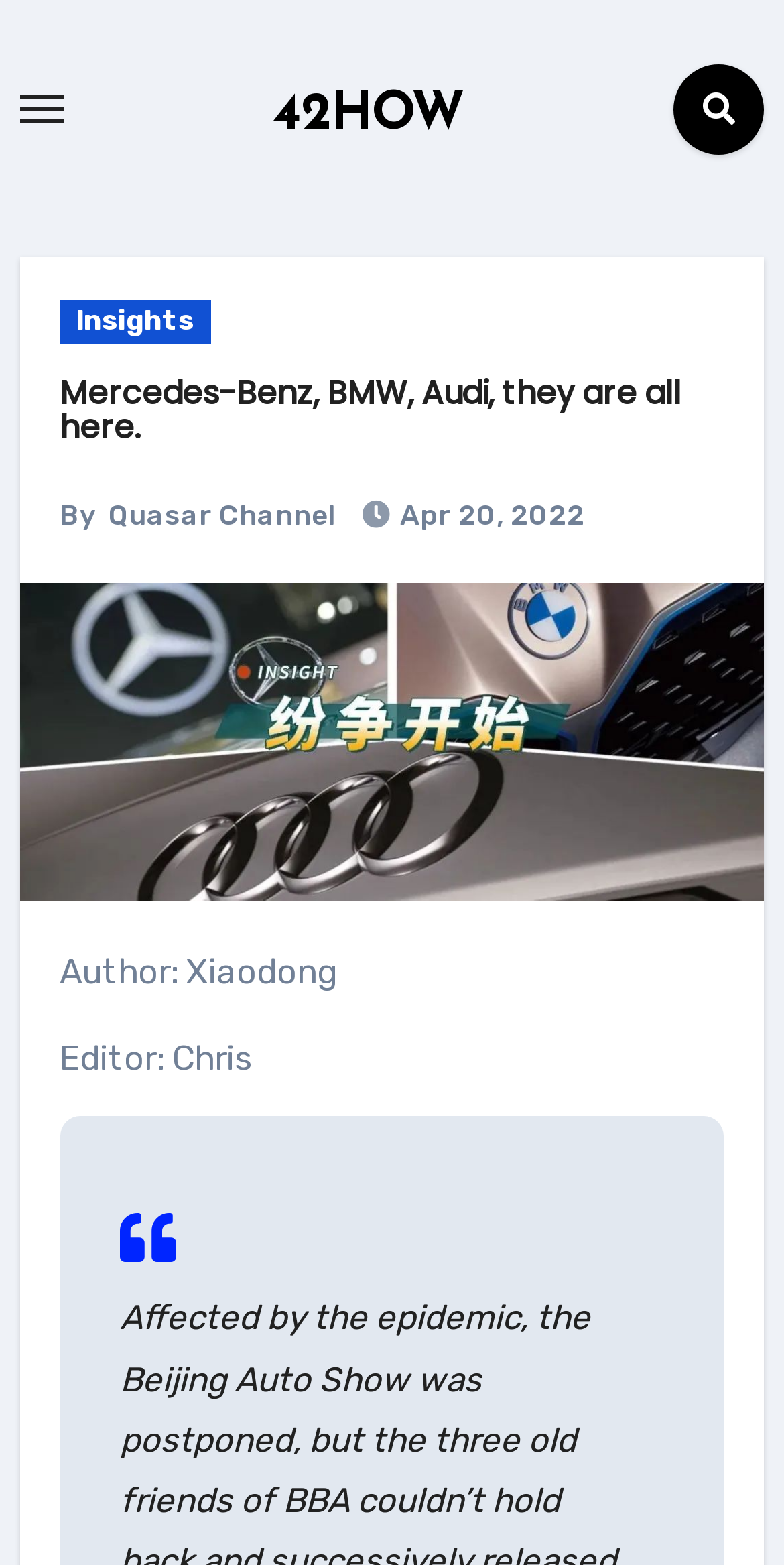Give a one-word or phrase response to the following question: Who is the editor of this article?

Chris